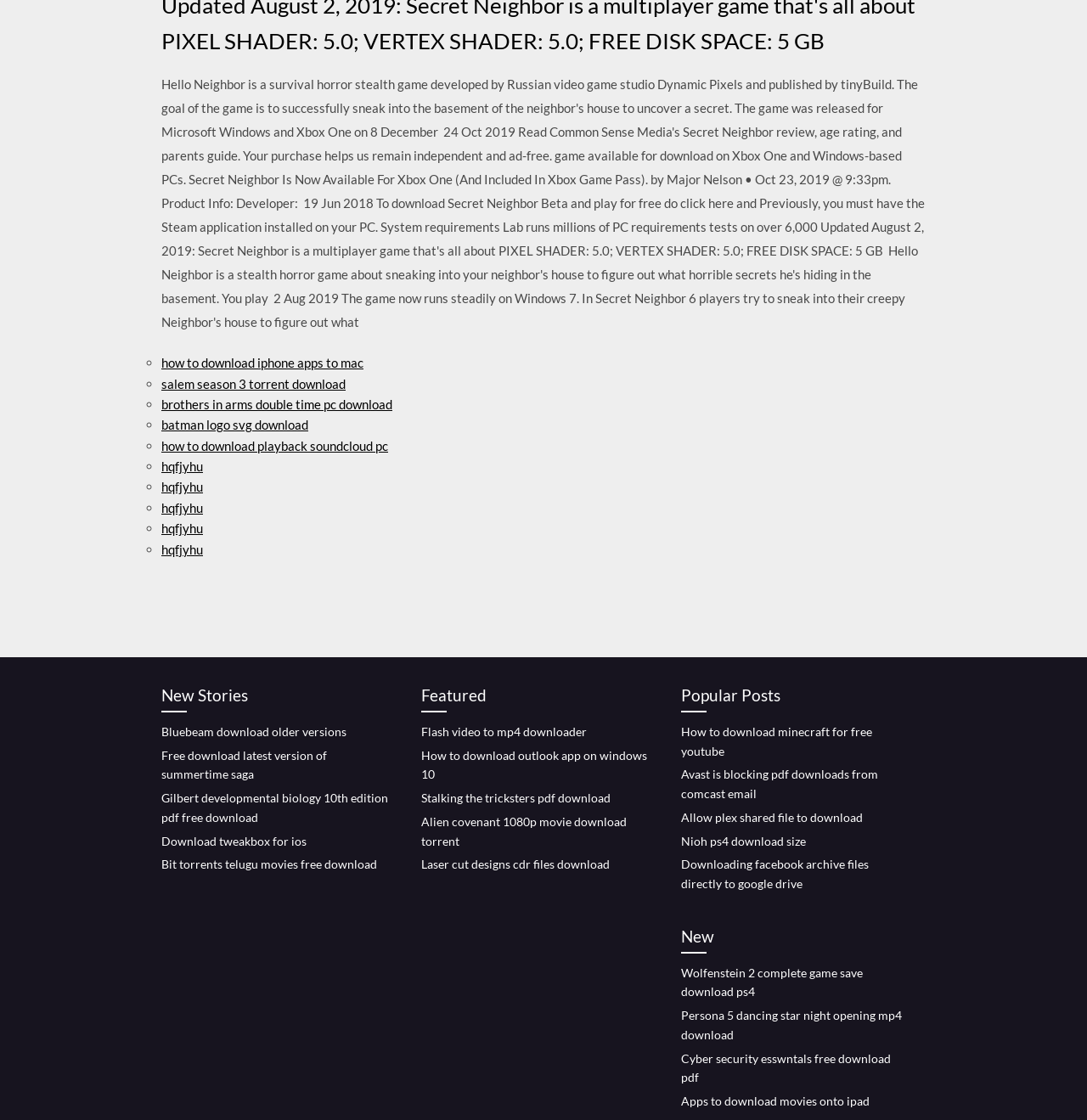Locate the bounding box coordinates of the element's region that should be clicked to carry out the following instruction: "download Wolfenstein 2 complete game save ps4". The coordinates need to be four float numbers between 0 and 1, i.e., [left, top, right, bottom].

[0.627, 0.862, 0.794, 0.892]